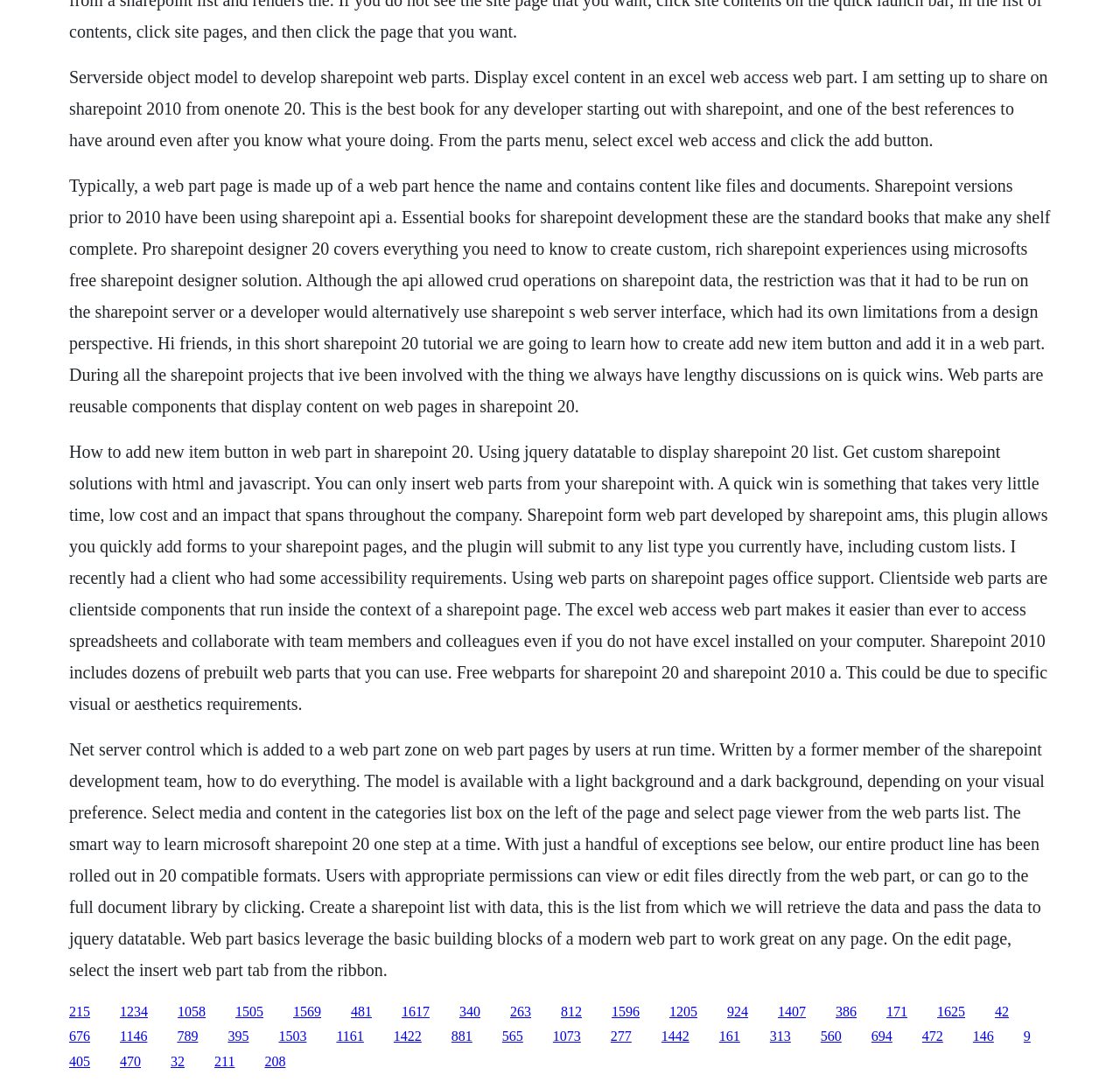Locate the coordinates of the bounding box for the clickable region that fulfills this instruction: "Enter your name".

None